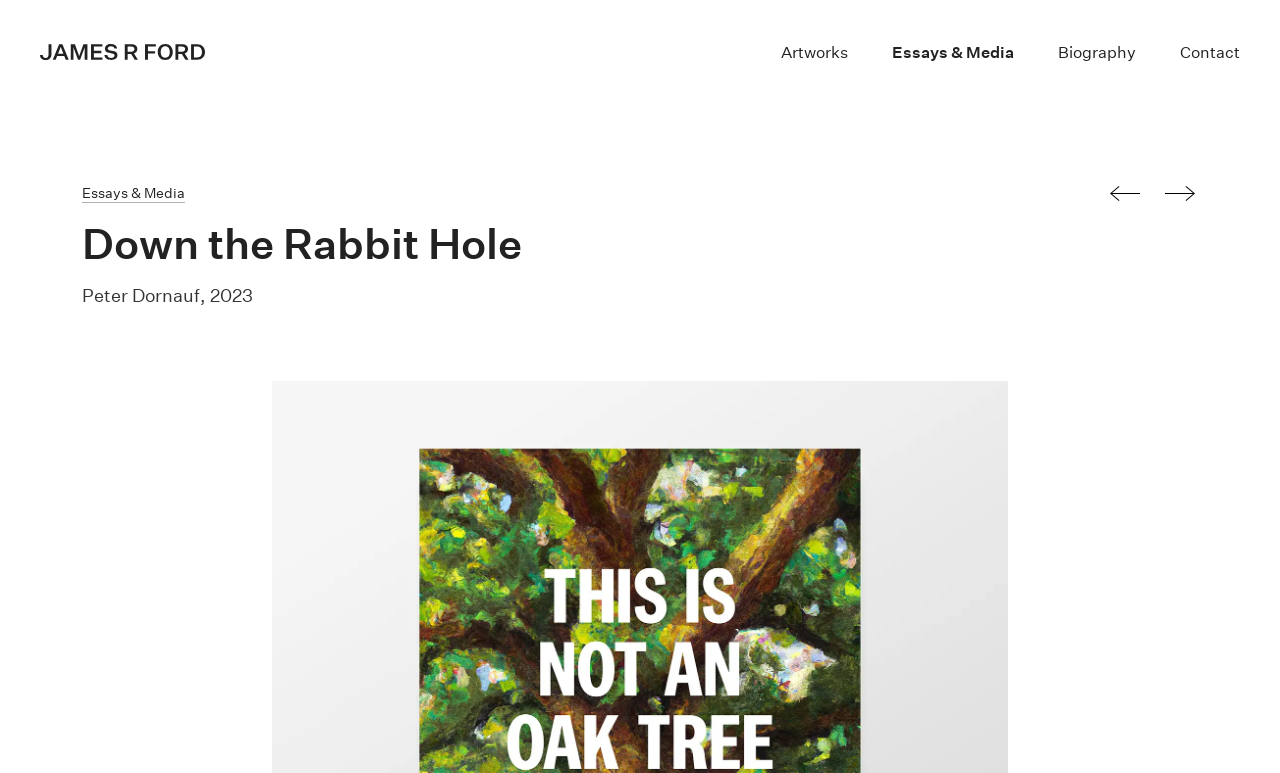What is the text above the author's name?
From the screenshot, supply a one-word or short-phrase answer.

Down the Rabbit Hole